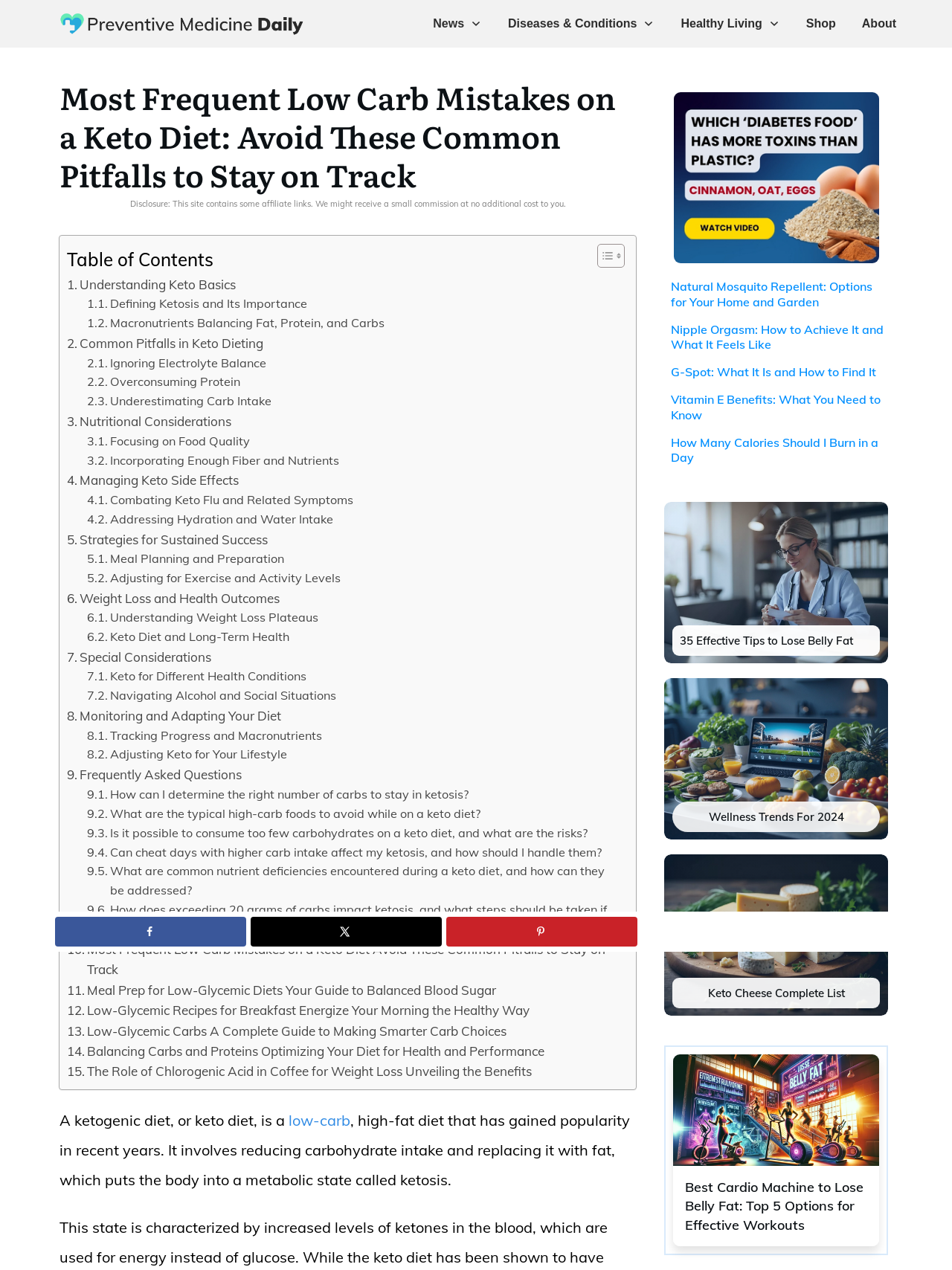Analyze the image and answer the question with as much detail as possible: 
What is the focus of the 'Common Pitfalls in Keto Dieting' section?

The 'Common Pitfalls in Keto Dieting' section focuses on the common mistakes that people make while following the keto diet. It provides information on how to avoid these mistakes and stay on track with the diet.